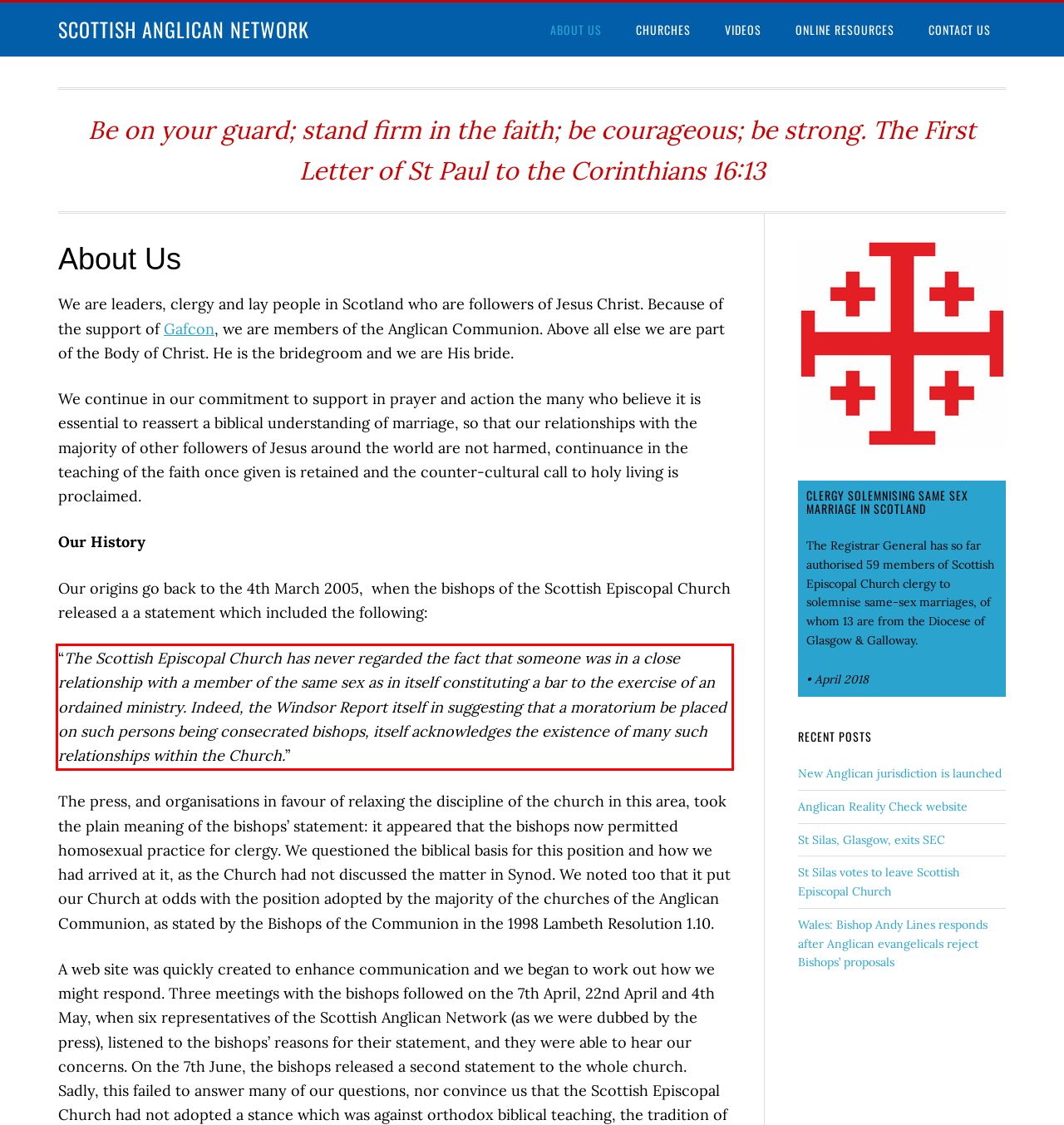Examine the webpage screenshot, find the red bounding box, and extract the text content within this marked area.

“The Scottish Episcopal Church has never regarded the fact that someone was in a close relationship with a member of the same sex as in itself constituting a bar to the exercise of an ordained ministry. Indeed, the Windsor Report itself in suggesting that a moratorium be placed on such persons being consecrated bishops, itself acknowledges the existence of many such relationships within the Church.”